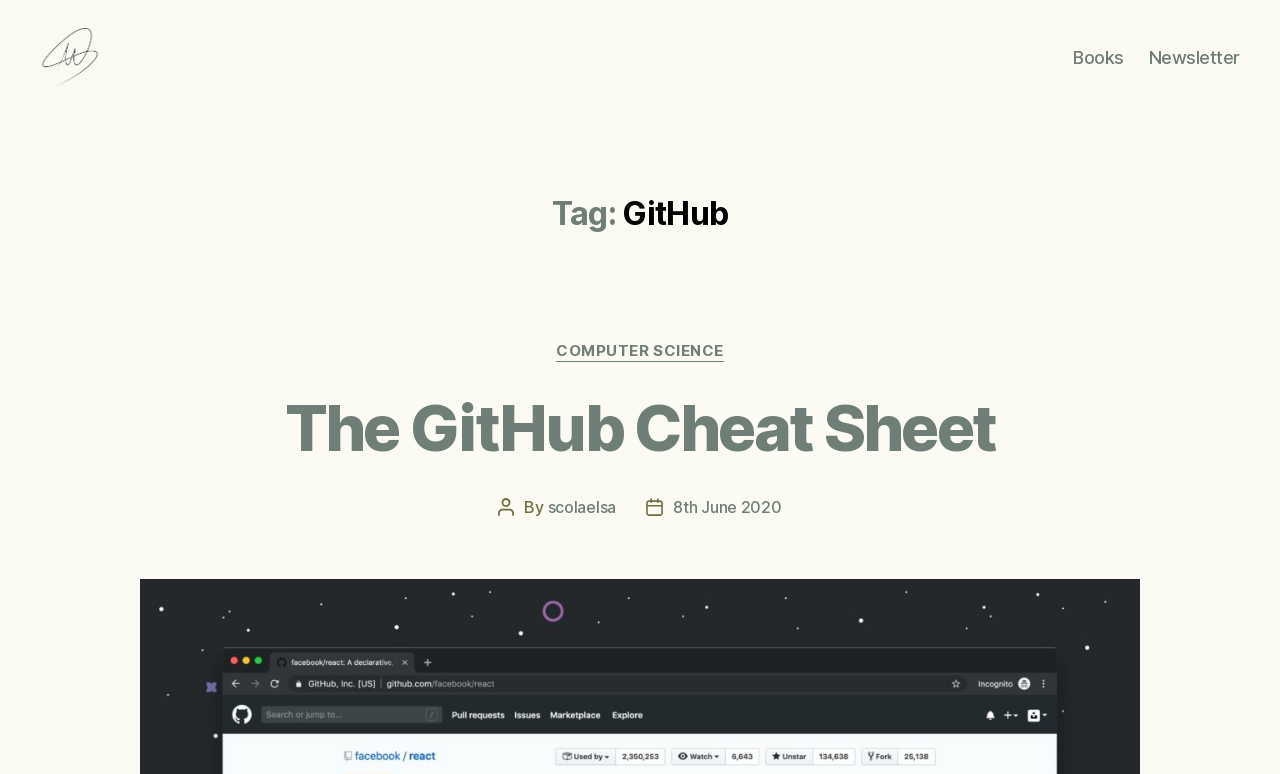Using the image as a reference, answer the following question in as much detail as possible:
What is the date of the article 'The GitHub Cheat Sheet'?

I found the answer by looking at the section below the header, where there is a link with the text '8th June 2020' next to the author's name. This suggests that the article was published on 8th June 2020.